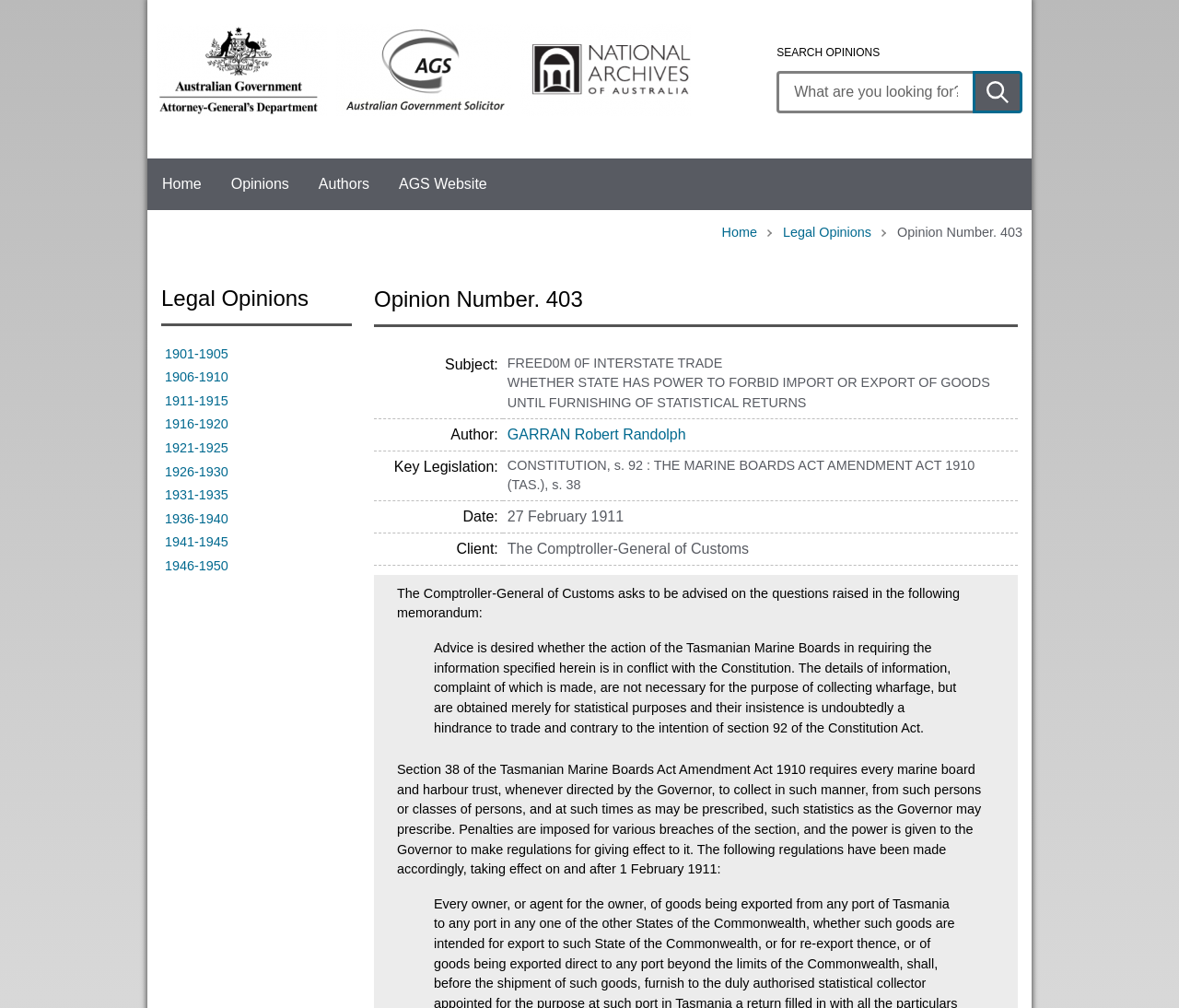What is the date of this legal opinion?
Carefully examine the image and provide a detailed answer to the question.

The date can be found in the section 'Date' which is located below the 'Key Legislation' section, and it is displayed in the format 'day month year'.